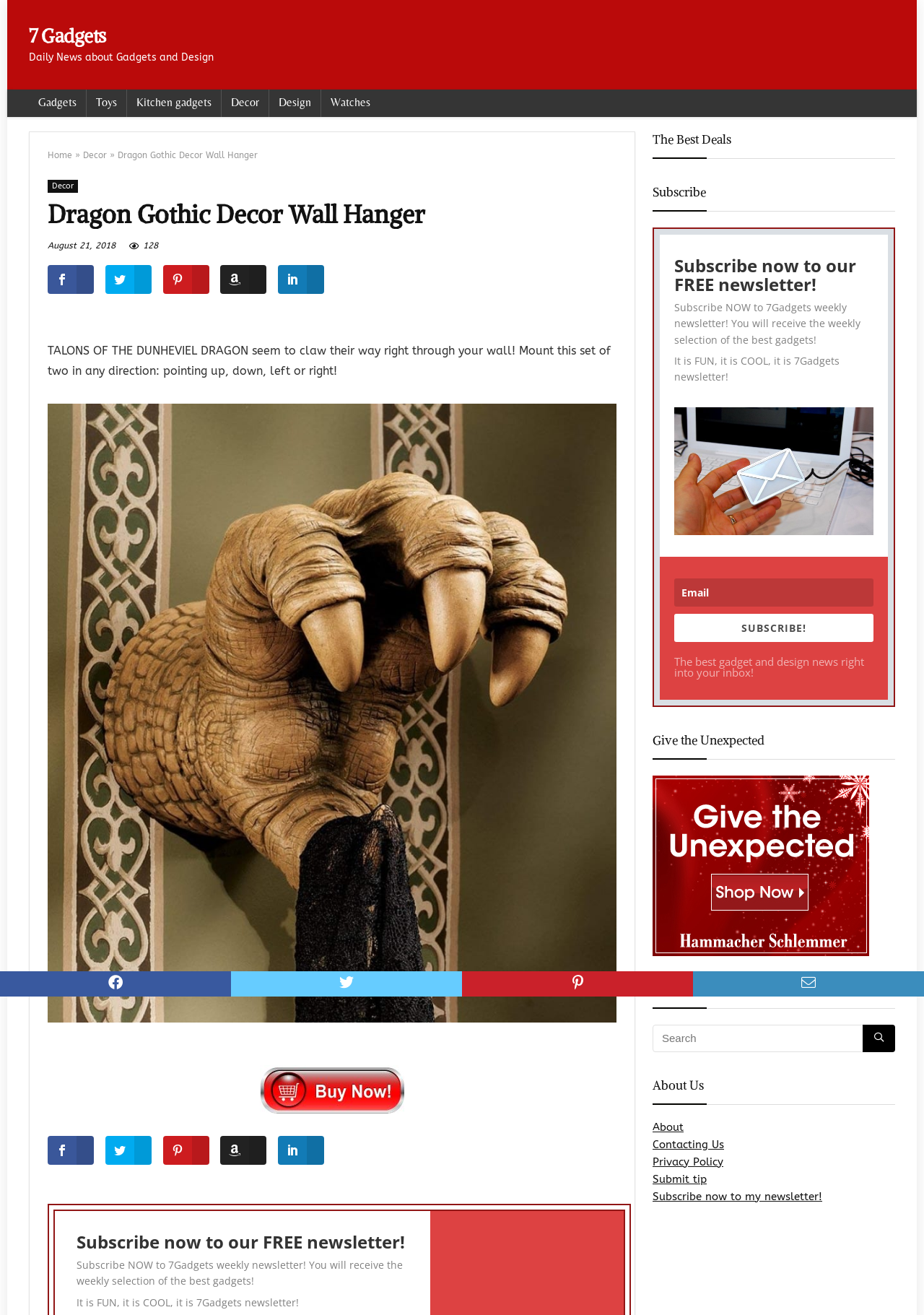What is the theme of the gadgets?
Please provide an in-depth and detailed response to the question.

I inferred the theme of the gadgets from the name 'Dragon Gothic Decor Wall Hanger' which suggests a Gothic style or theme.